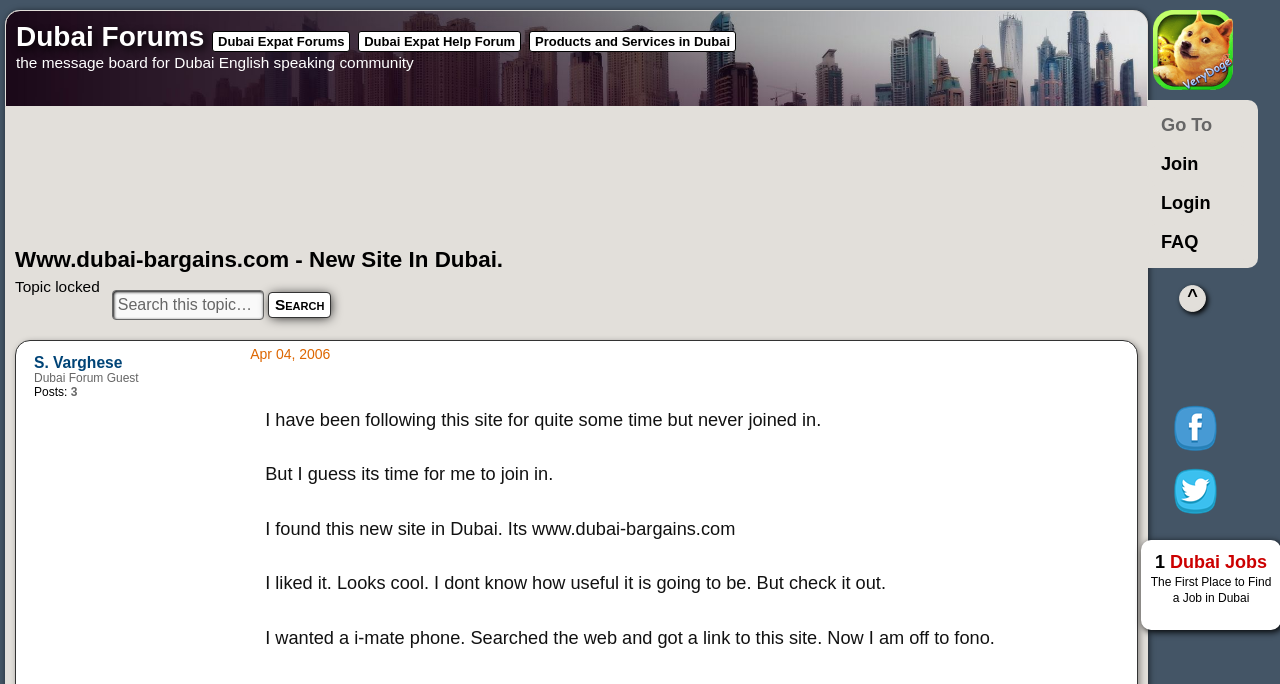Please locate and retrieve the main header text of the webpage.

Dubai Forums Dubai Expat Forums Dubai Expat Help Forum Products and Services in Dubai